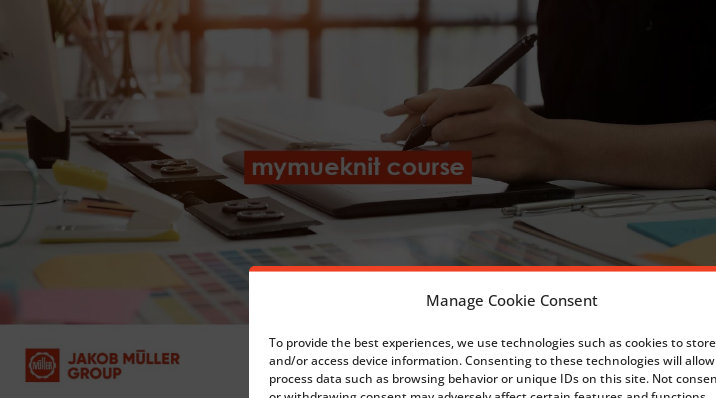What is the logo located in the bottom left corner? Based on the image, give a response in one word or a short phrase.

Jakob Müller Group